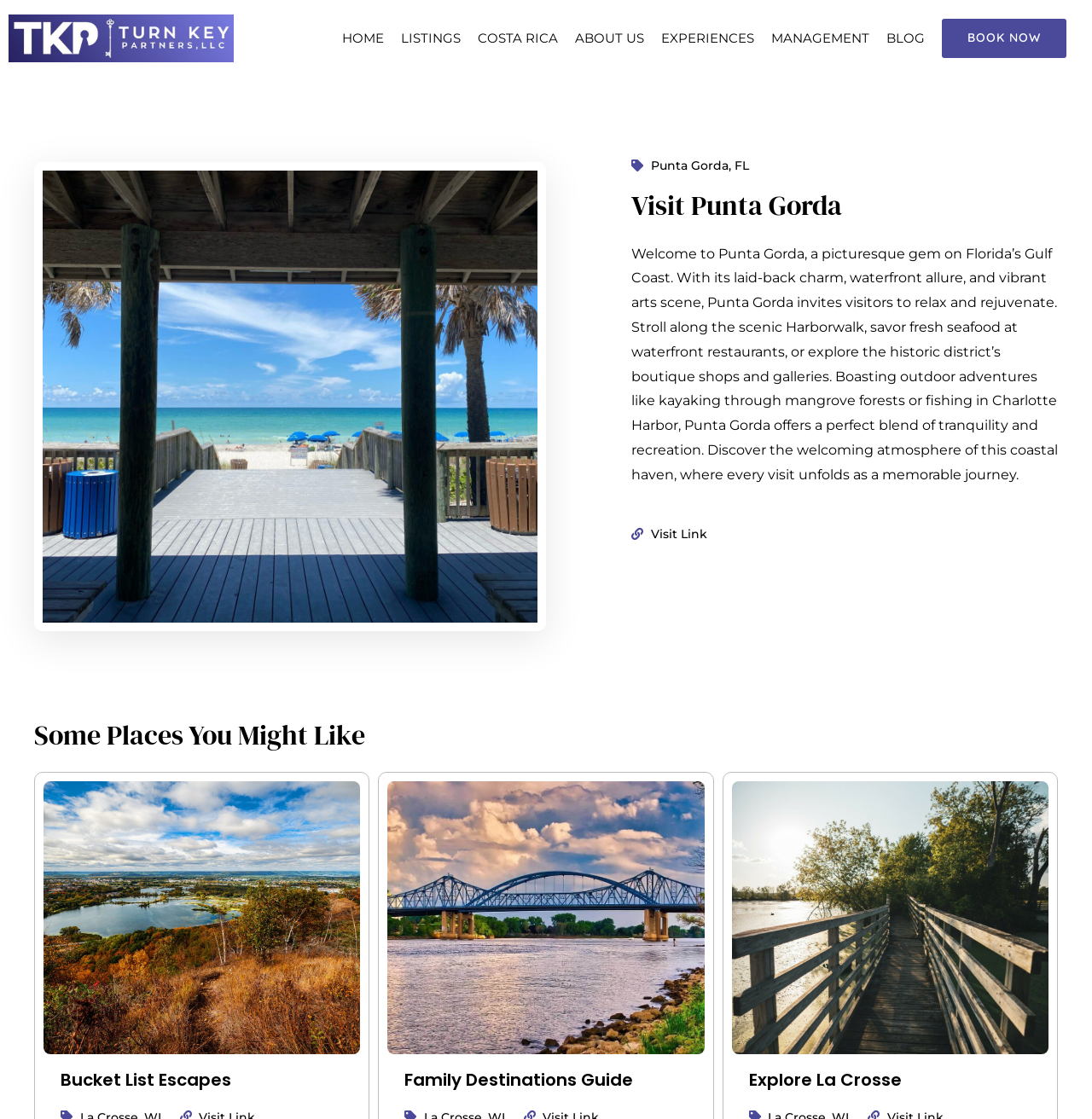What is the name of the harbor mentioned on this webpage?
Refer to the image and provide a one-word or short phrase answer.

Charlotte Harbor